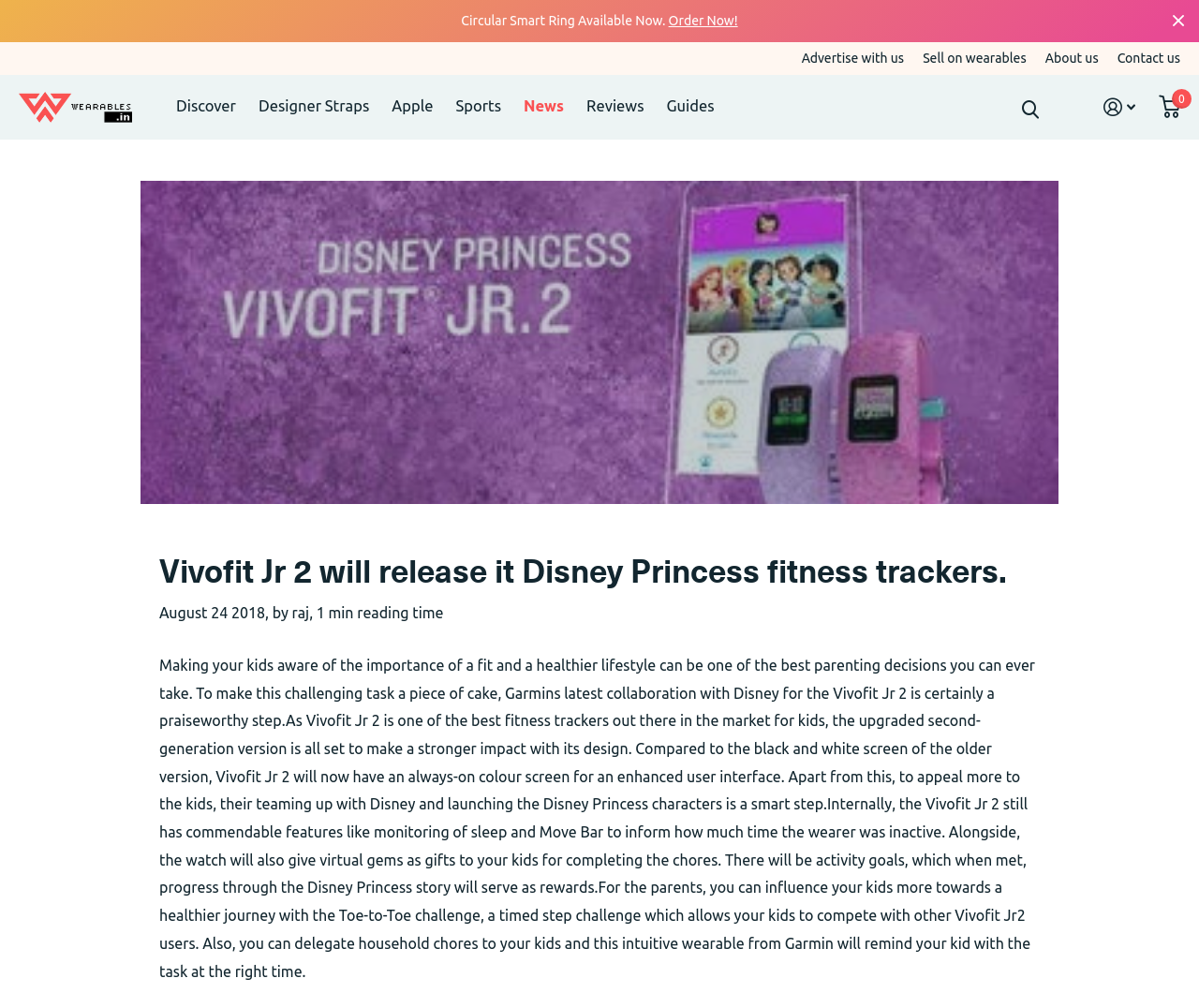Please reply with a single word or brief phrase to the question: 
What is the purpose of the Toe-to-Toe challenge?

Timed step challenge